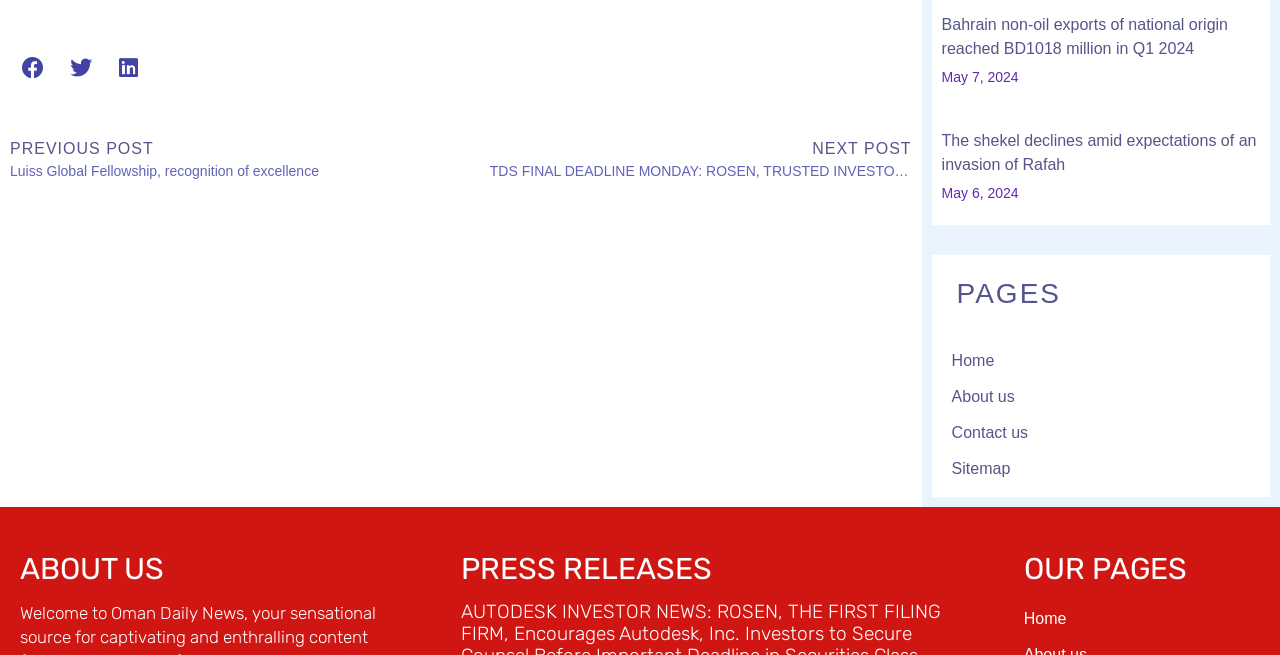Identify the bounding box coordinates for the region of the element that should be clicked to carry out the instruction: "View article about Bahrain non-oil exports". The bounding box coordinates should be four float numbers between 0 and 1, i.e., [left, top, right, bottom].

[0.736, 0.025, 0.959, 0.087]